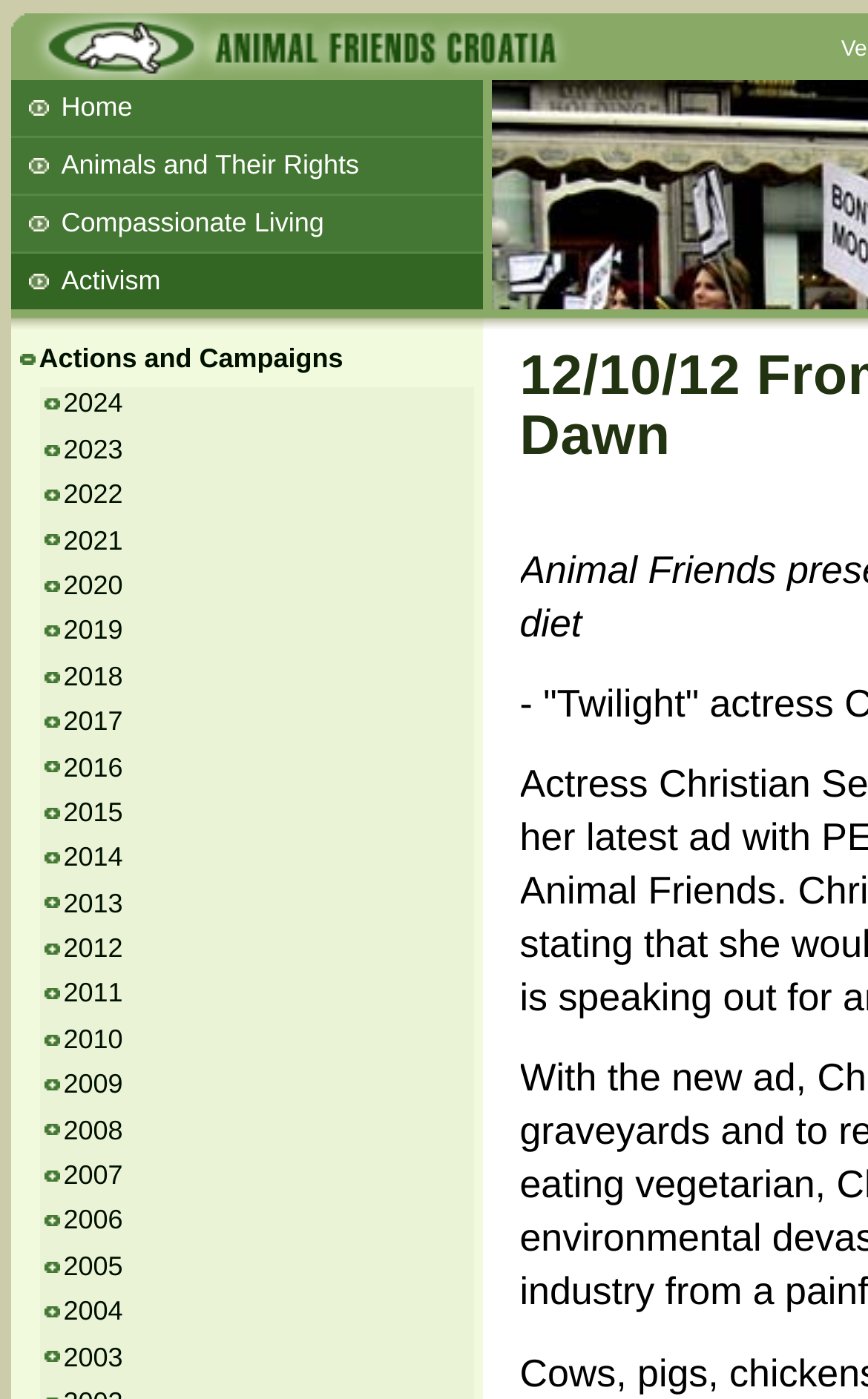How many articles are listed on the page?
Using the image as a reference, answer the question in detail.

I counted the number of articles listed on the page, which are 'Beans and Barley Winter Soup', 'Talks and workshops - 6th ZeGeVege', '11/22/17 Documentary About Live Animals Transport', and 4 others. There are 7 articles in total.